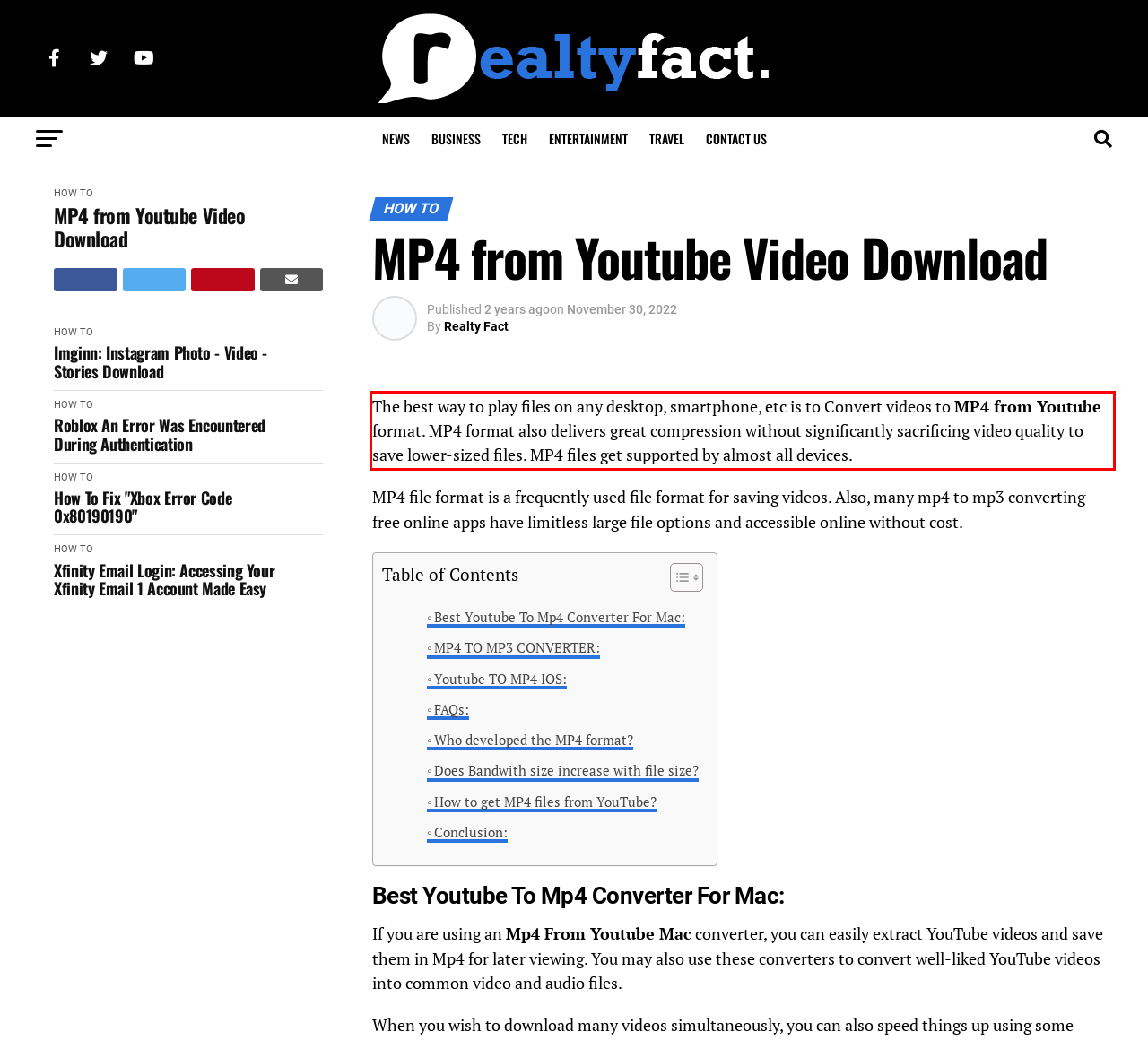Please perform OCR on the UI element surrounded by the red bounding box in the given webpage screenshot and extract its text content.

The best way to play files on any desktop, smartphone, etc is to Convert videos to MP4 from Youtube format. MP4 format also delivers great compression without significantly sacrificing video quality to save lower-sized files. MP4 files get supported by almost all devices.